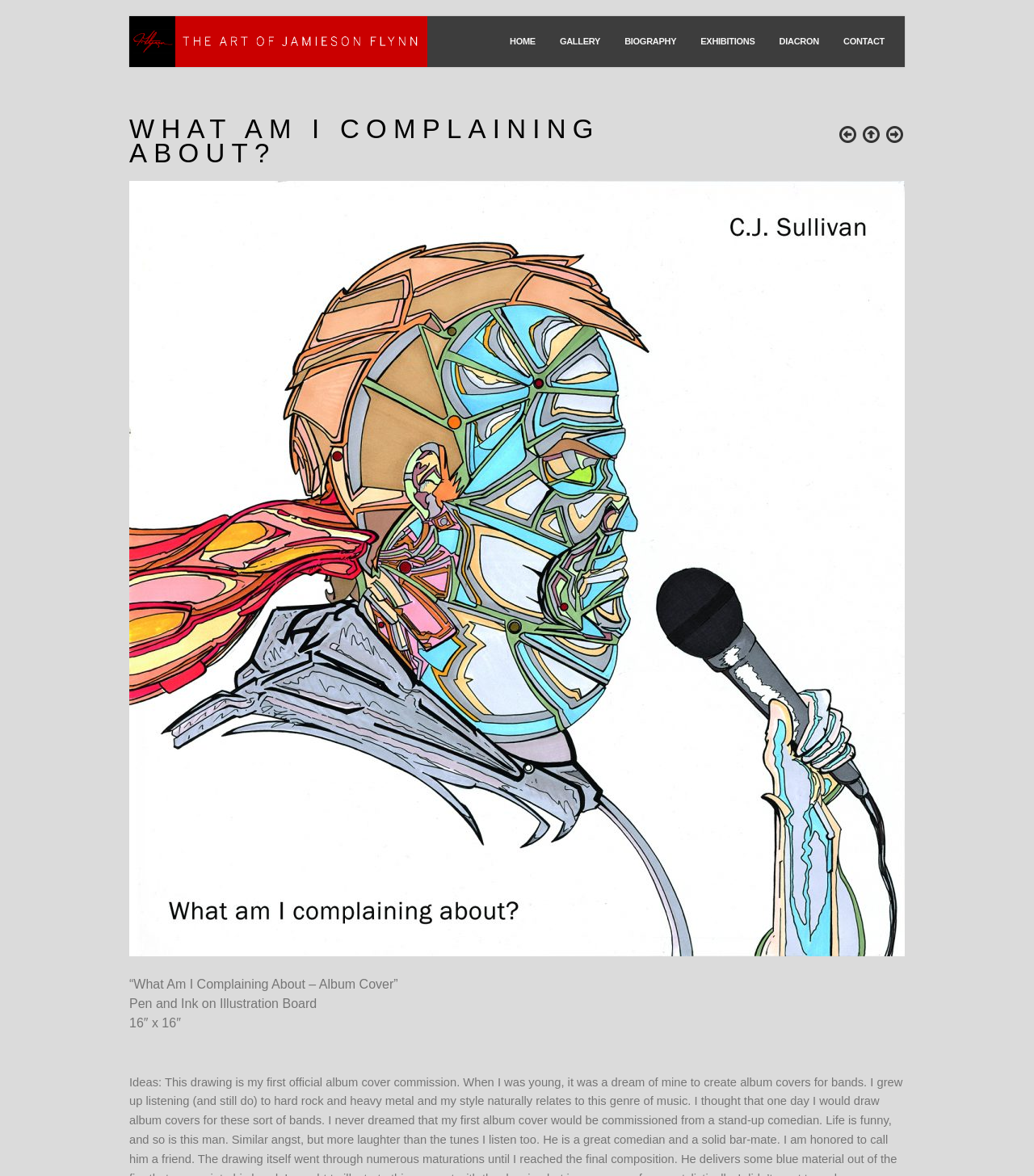Identify the bounding box coordinates of the clickable region necessary to fulfill the following instruction: "go to home page". The bounding box coordinates should be four float numbers between 0 and 1, i.e., [left, top, right, bottom].

[0.481, 0.014, 0.53, 0.057]